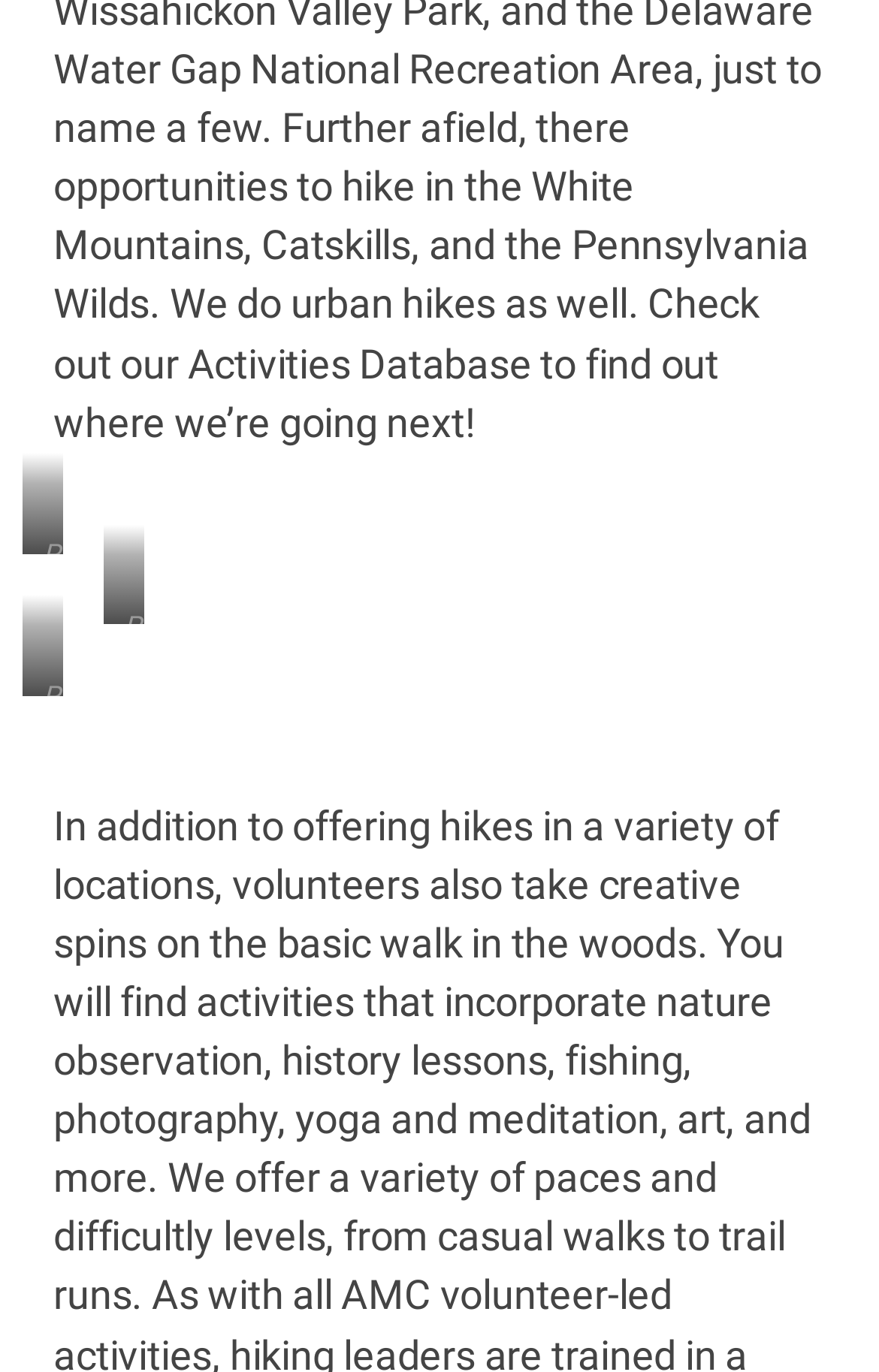How many images are on the webpage?
Look at the image and provide a short answer using one word or a phrase.

5